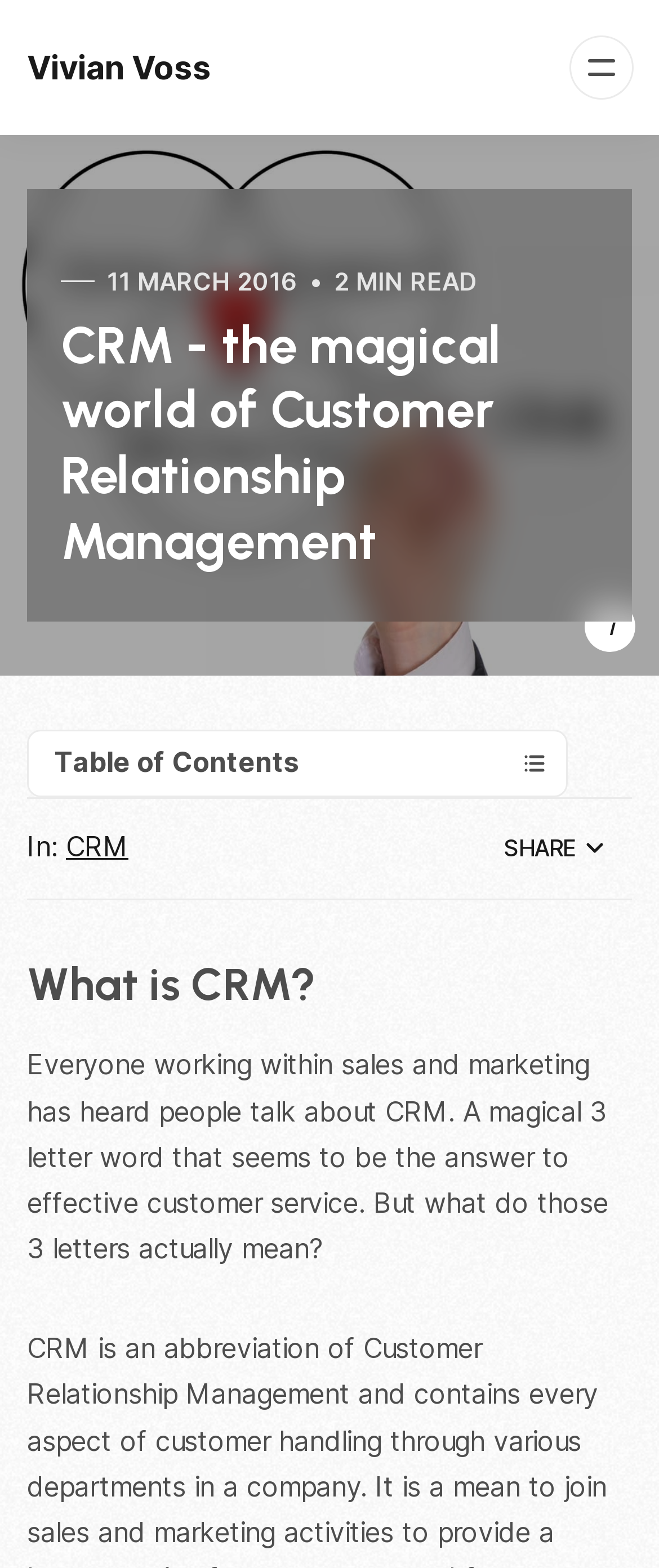Identify the bounding box for the UI element specified in this description: "CRM". The coordinates must be four float numbers between 0 and 1, formatted as [left, top, right, bottom].

[0.1, 0.529, 0.195, 0.55]